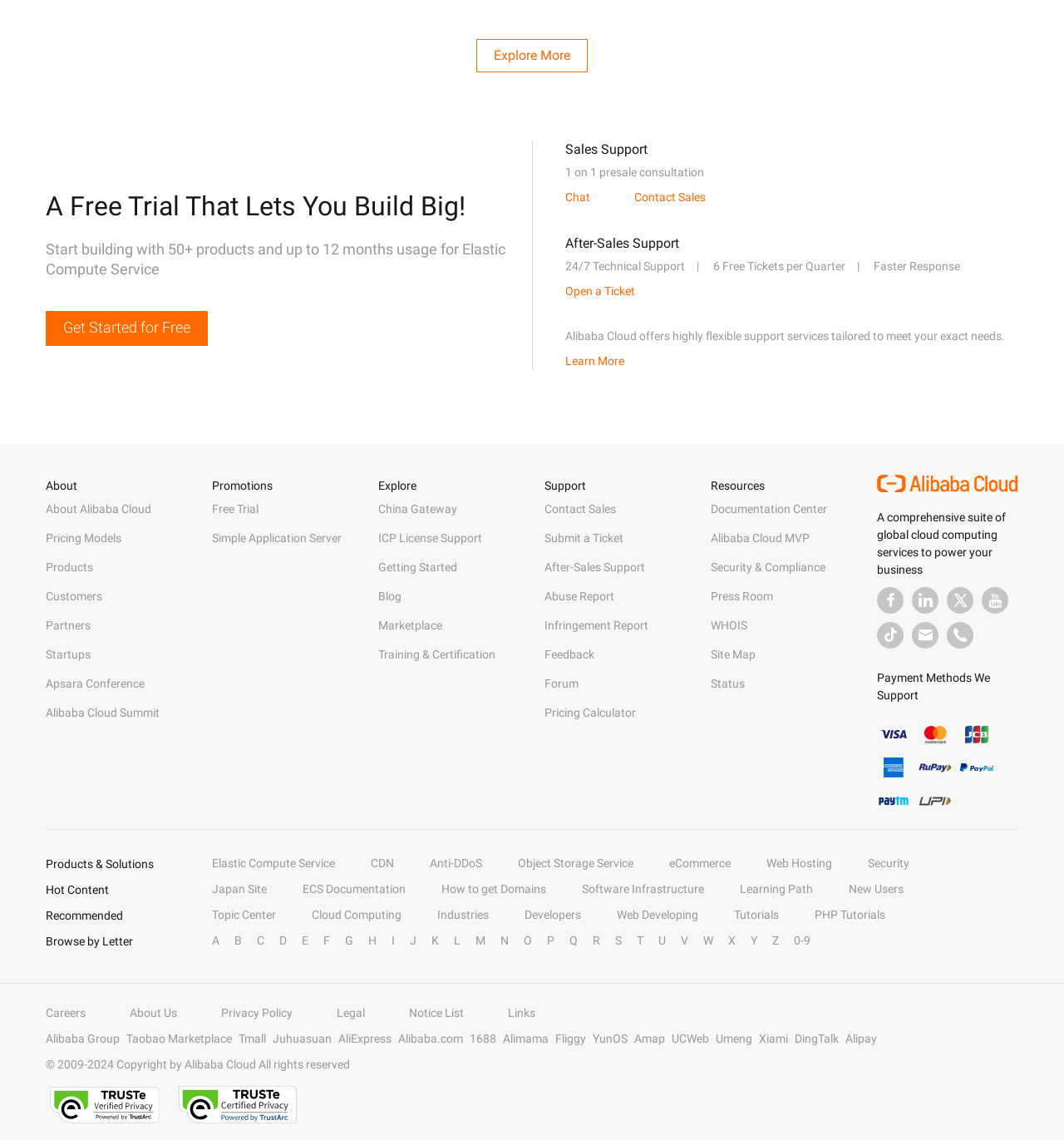Locate the bounding box coordinates of the item that should be clicked to fulfill the instruction: "Click on the 'Home' link".

None